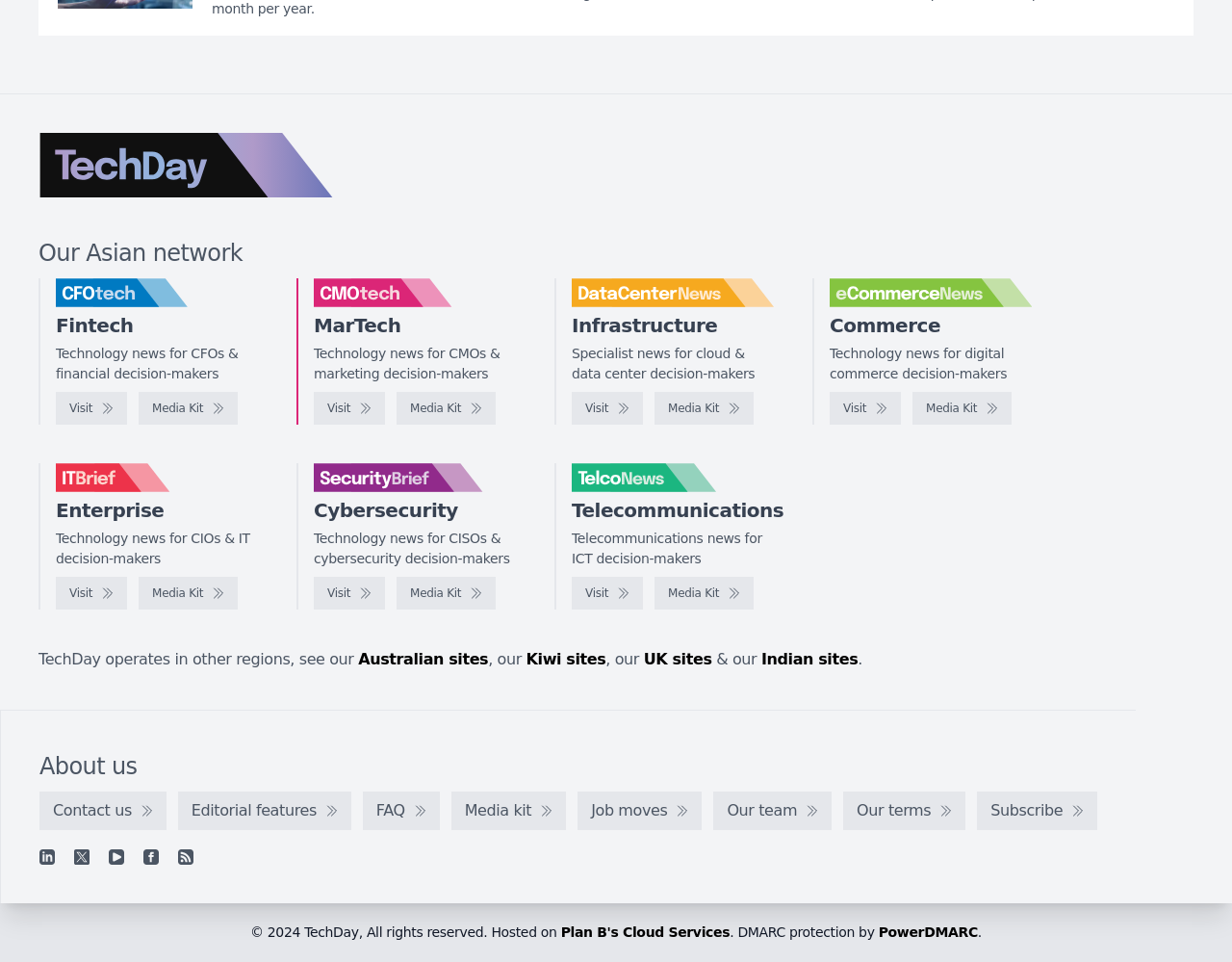Find the bounding box coordinates for the HTML element specified by: "Visit".

[0.045, 0.6, 0.103, 0.634]